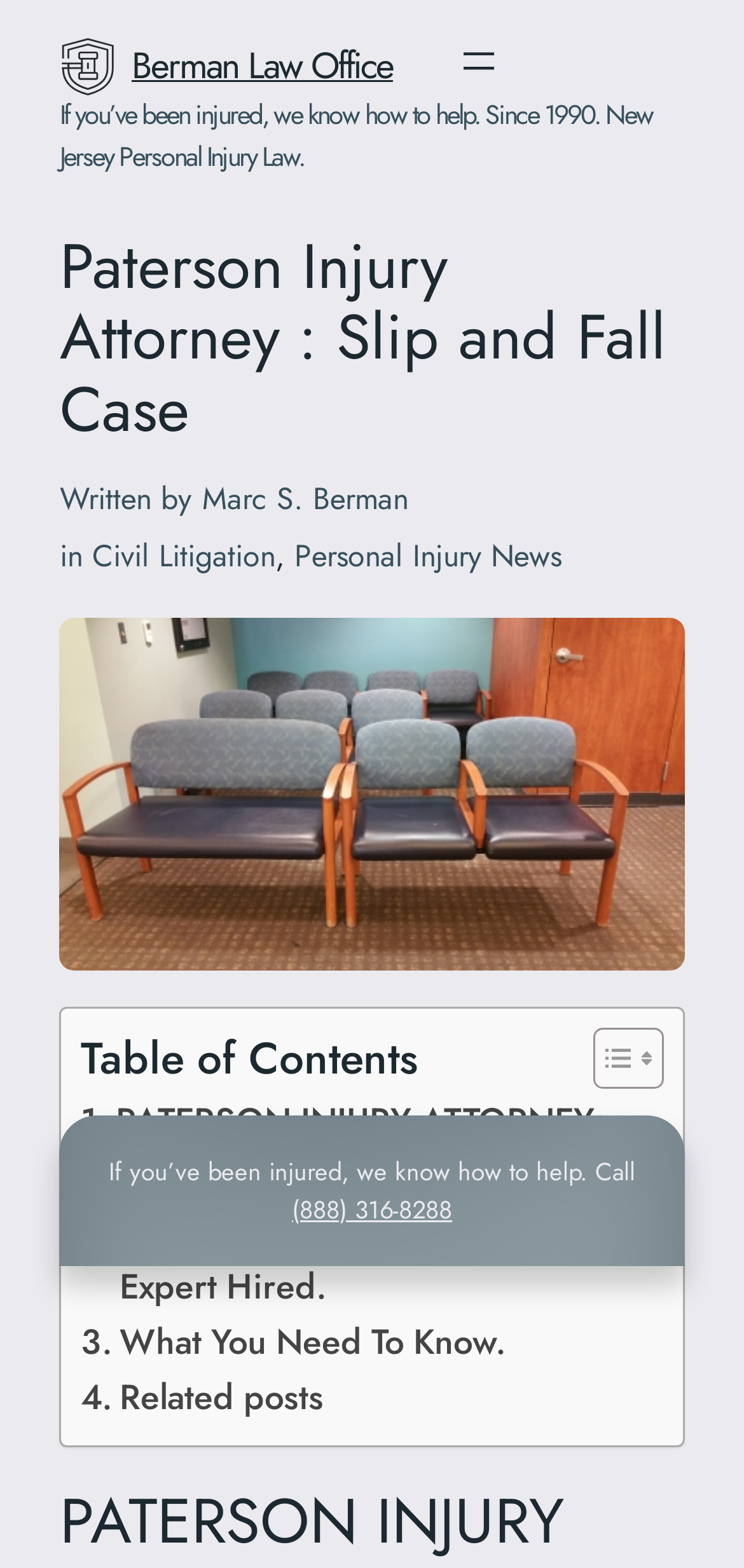Please locate the bounding box coordinates for the element that should be clicked to achieve the following instruction: "Open the primary menu". Ensure the coordinates are given as four float numbers between 0 and 1, i.e., [left, top, right, bottom].

[0.613, 0.024, 0.675, 0.054]